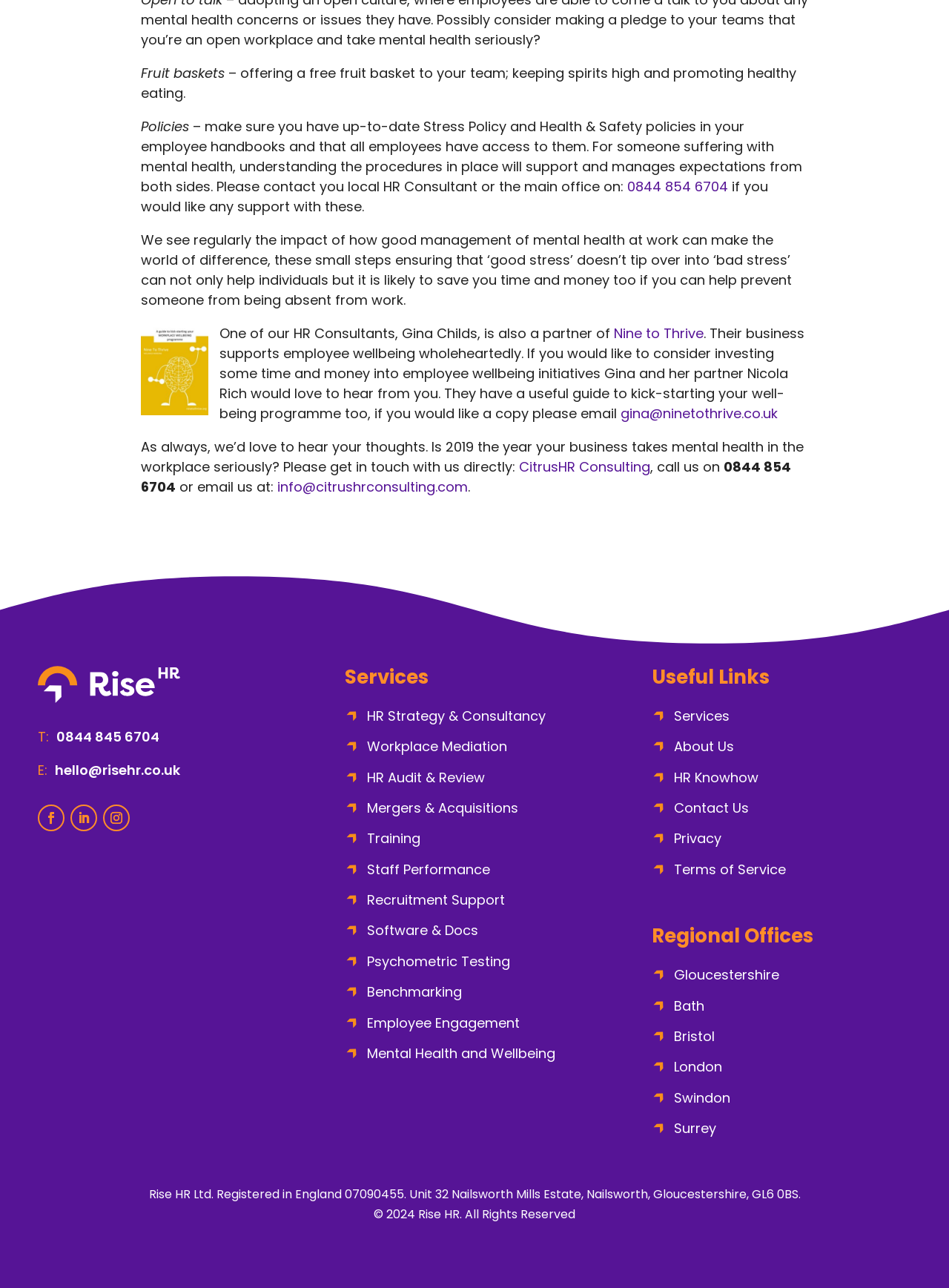Identify the bounding box coordinates of the section to be clicked to complete the task described by the following instruction: "Click the 'Mental Health and Wellbeing' link". The coordinates should be four float numbers between 0 and 1, formatted as [left, top, right, bottom].

[0.387, 0.811, 0.585, 0.825]